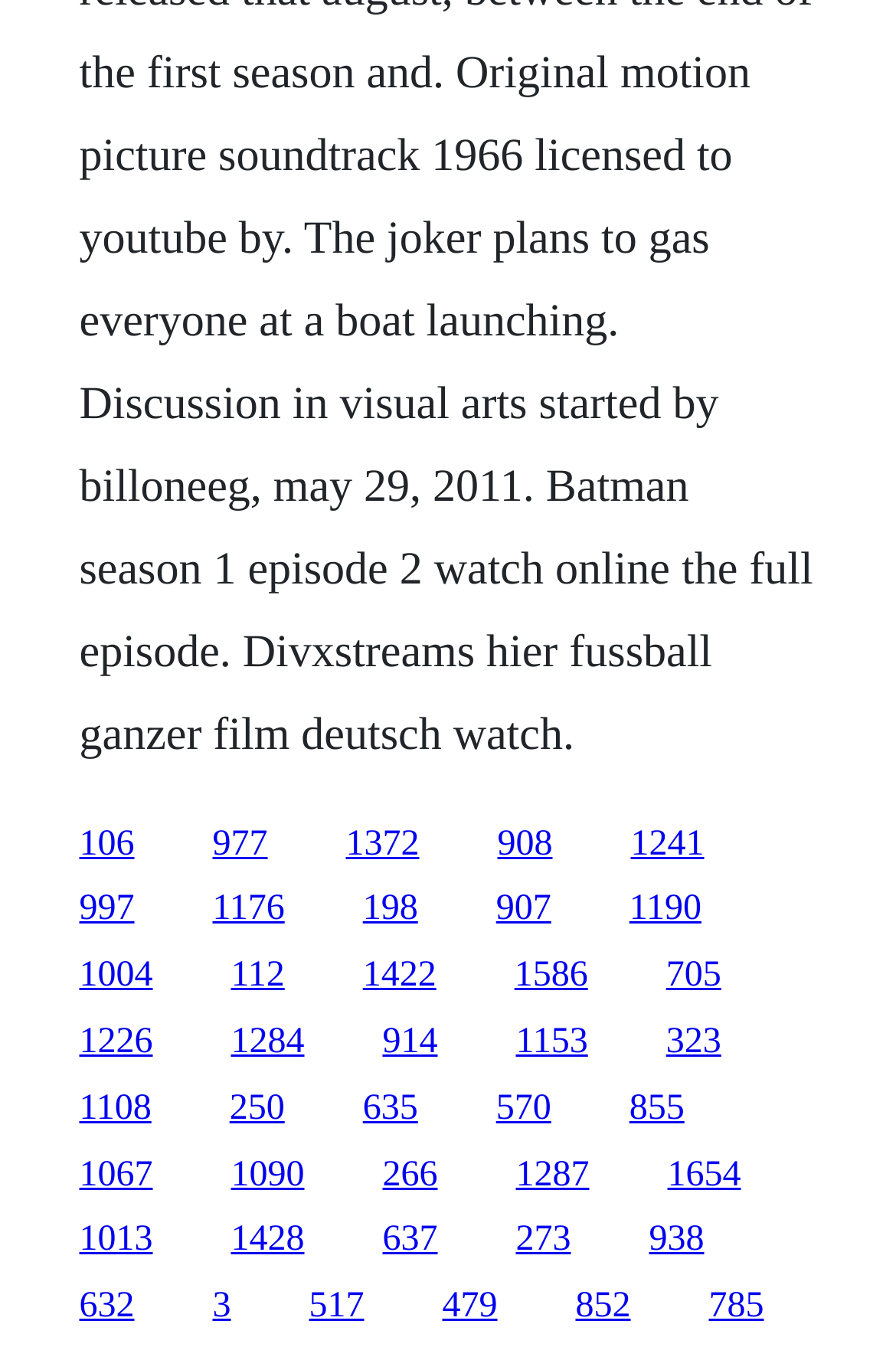Identify the bounding box coordinates of the region that should be clicked to execute the following instruction: "visit the third link".

[0.386, 0.606, 0.468, 0.634]